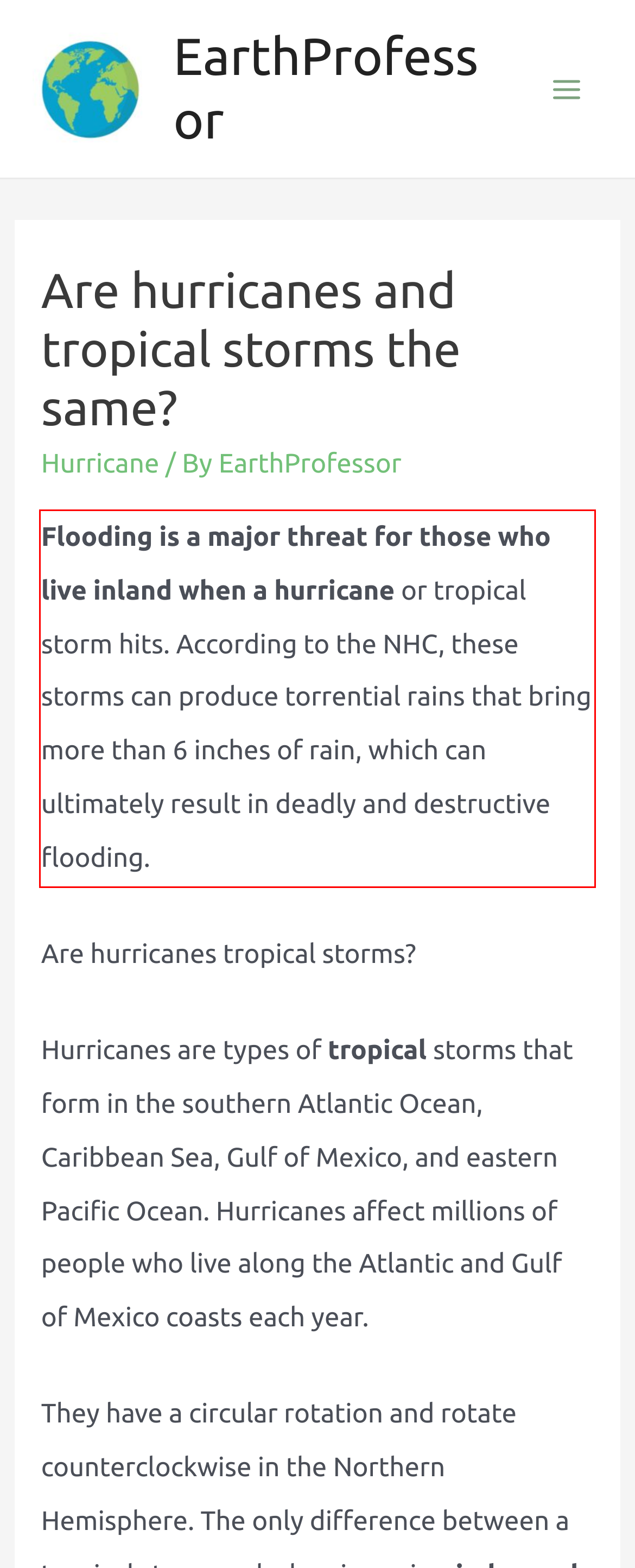With the given screenshot of a webpage, locate the red rectangle bounding box and extract the text content using OCR.

Flooding is a major threat for those who live inland when a hurricane or tropical storm hits. According to the NHC, these storms can produce torrential rains that bring more than 6 inches of rain, which can ultimately result in deadly and destructive flooding.